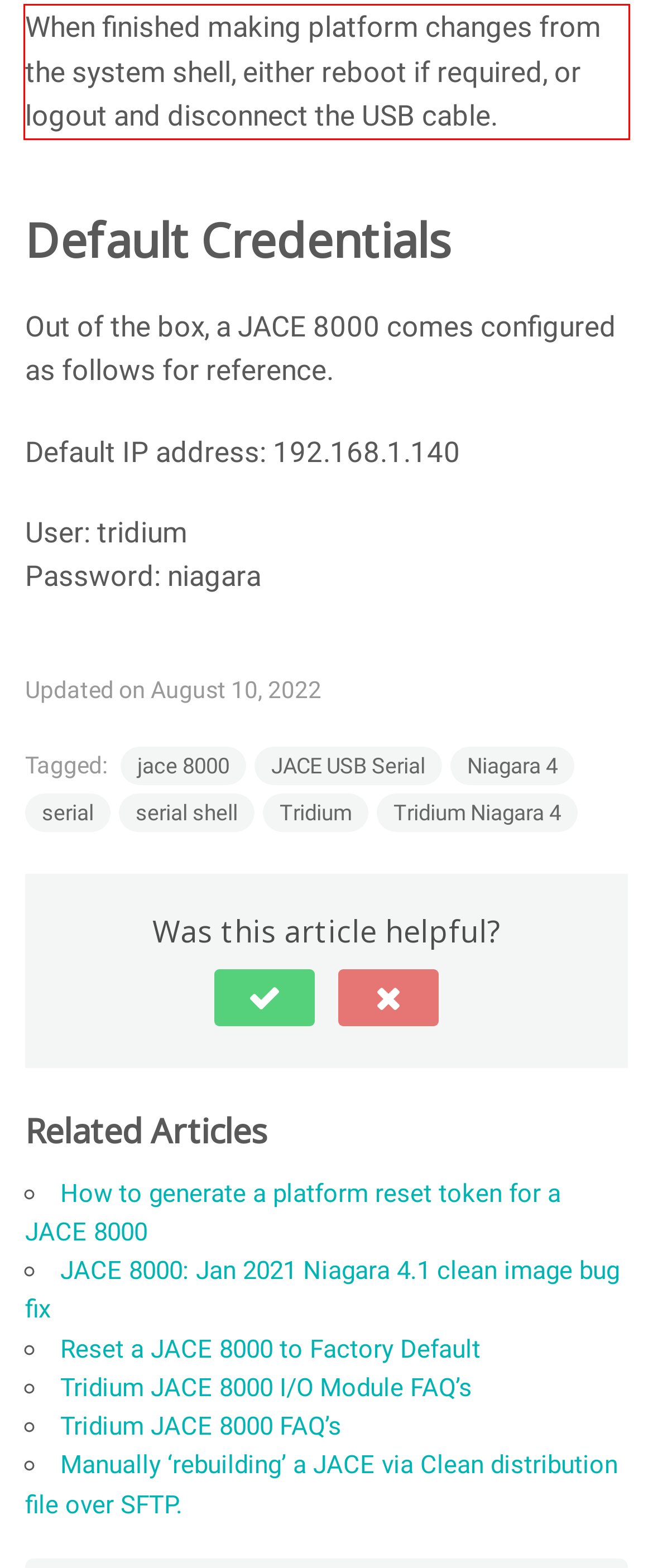Using OCR, extract the text content found within the red bounding box in the given webpage screenshot.

When finished making platform changes from the system shell, either reboot if required, or logout and disconnect the USB cable.